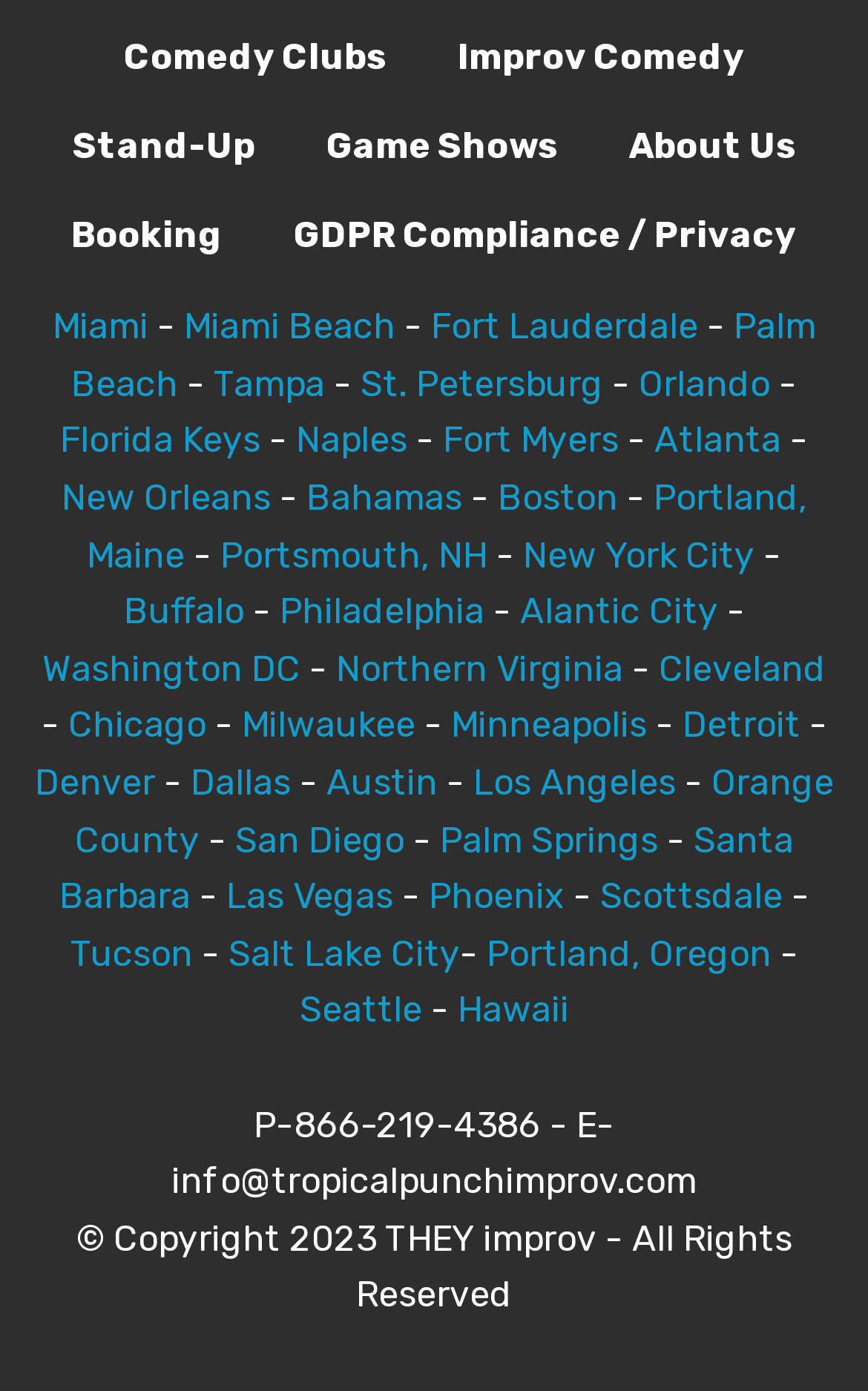What type of comedy is offered by this website?
Provide a detailed and extensive answer to the question.

Based on the links provided on the webpage, such as 'Comedy Clubs', 'Improv Comedy', and 'Stand-Up', it can be inferred that this website offers improv comedy services.